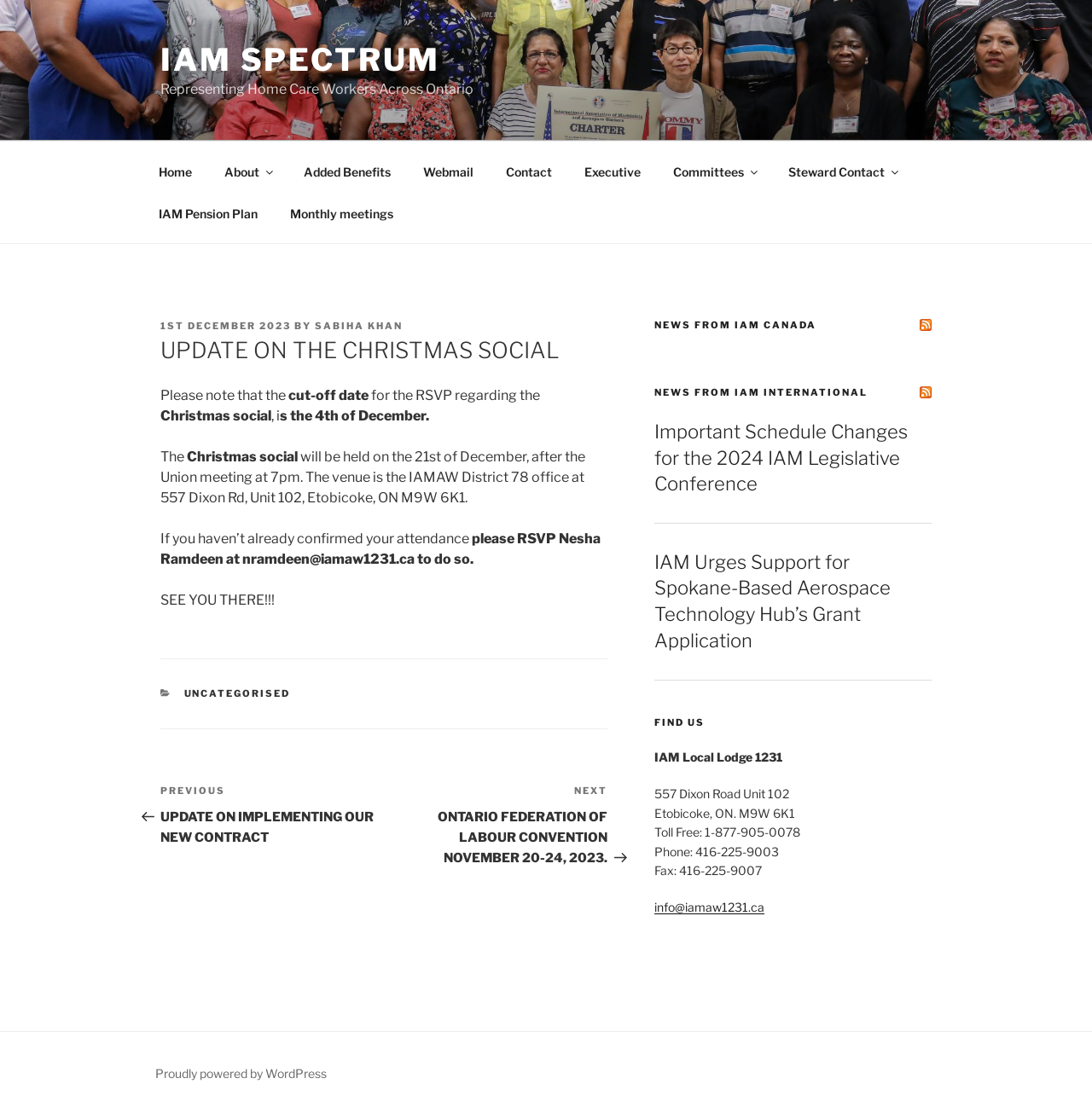Indicate the bounding box coordinates of the element that needs to be clicked to satisfy the following instruction: "Contact IAM Local Lodge 1231". The coordinates should be four float numbers between 0 and 1, i.e., [left, top, right, bottom].

[0.599, 0.809, 0.7, 0.822]